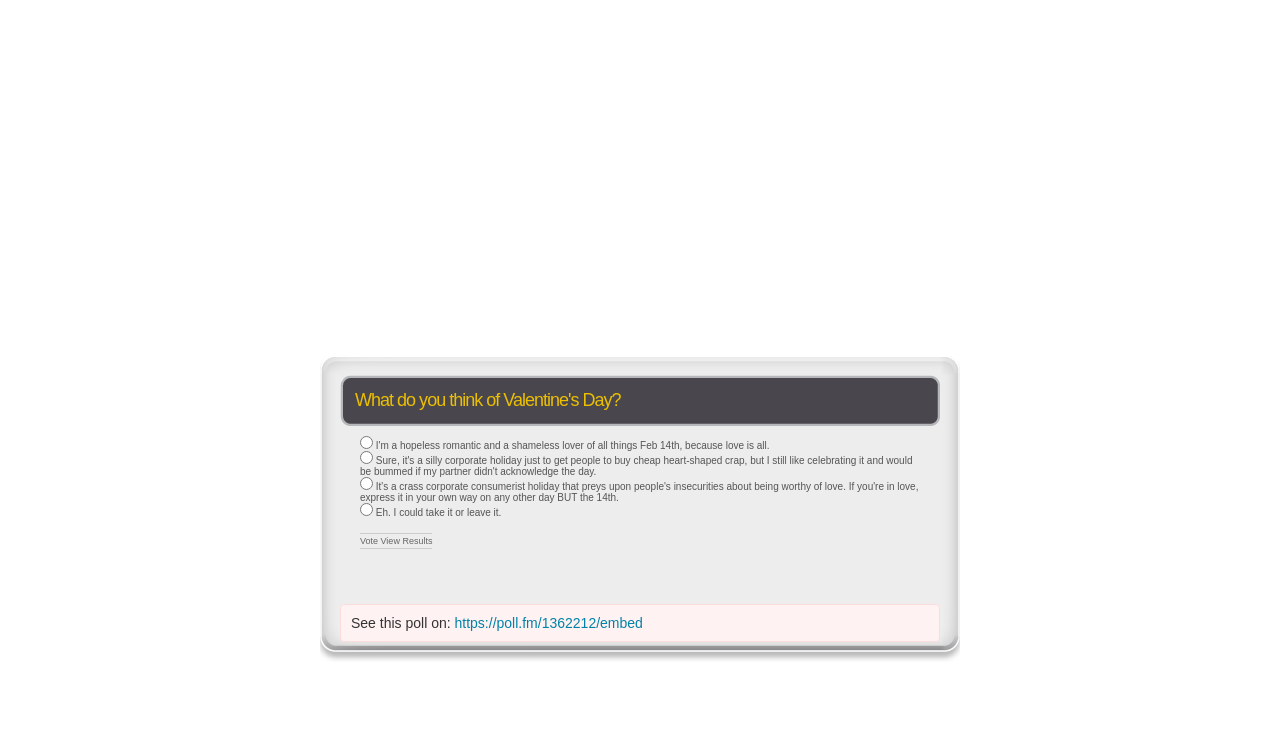How many options are available for selecting an opinion?
Use the information from the screenshot to give a comprehensive response to the question.

There are four radio buttons, each representing a different opinion about Valentine's Day. The user can select one of these four options to express their opinion.